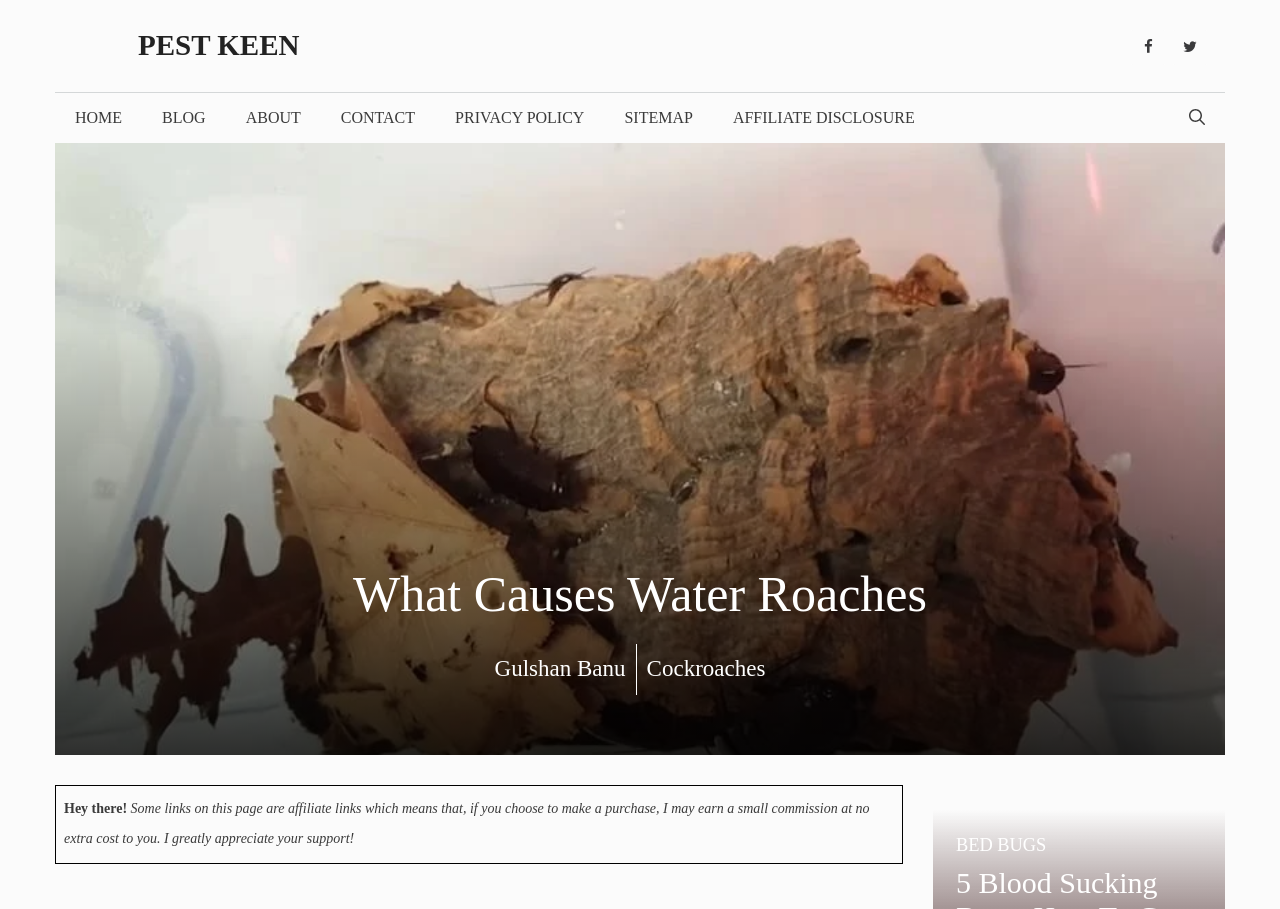Find the bounding box coordinates corresponding to the UI element with the description: "Sitemap". The coordinates should be formatted as [left, top, right, bottom], with values as floats between 0 and 1.

[0.472, 0.102, 0.557, 0.157]